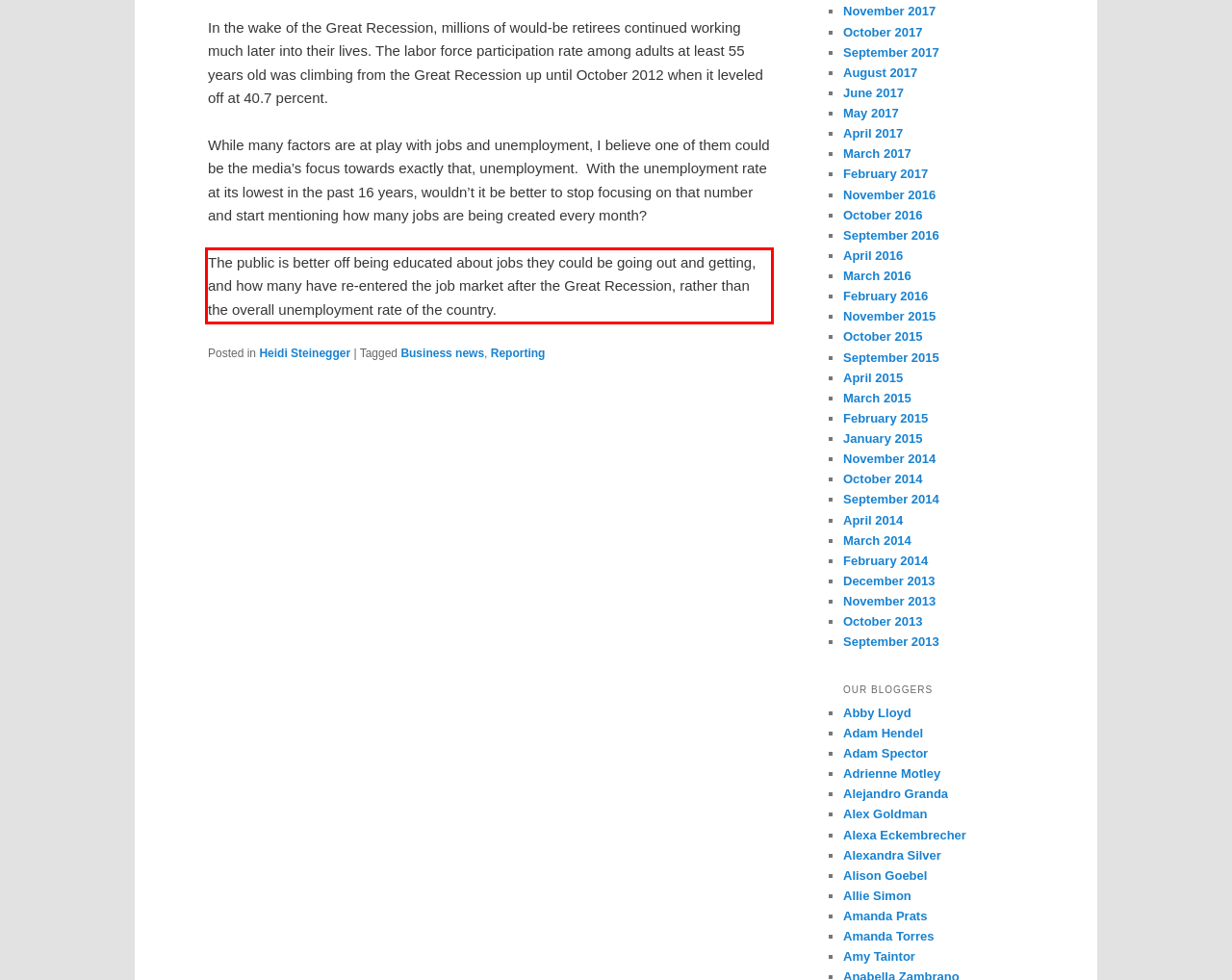Within the screenshot of a webpage, identify the red bounding box and perform OCR to capture the text content it contains.

The public is better off being educated about jobs they could be going out and getting, and how many have re-entered the job market after the Great Recession, rather than the overall unemployment rate of the country.